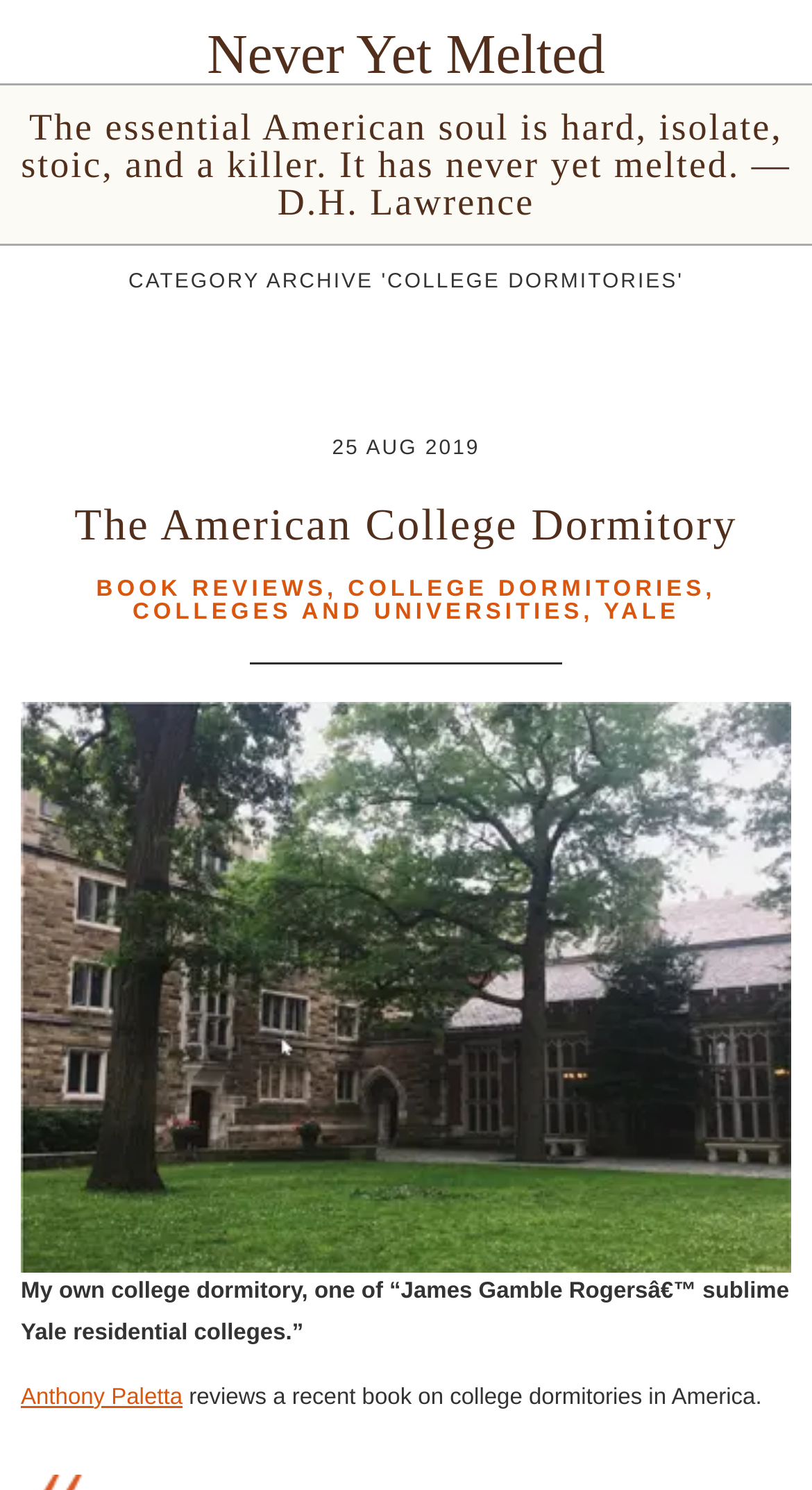What is the category of the article?
Provide a fully detailed and comprehensive answer to the question.

I found the answer by looking at the link 'BOOK REVIEWS' which is located in the list of categories 'BOOK REVIEWS, COLLEGE DORMITORIES, COLLEGES AND UNIVERSITIES, YALE'. This suggests that the category of the article is book reviews.